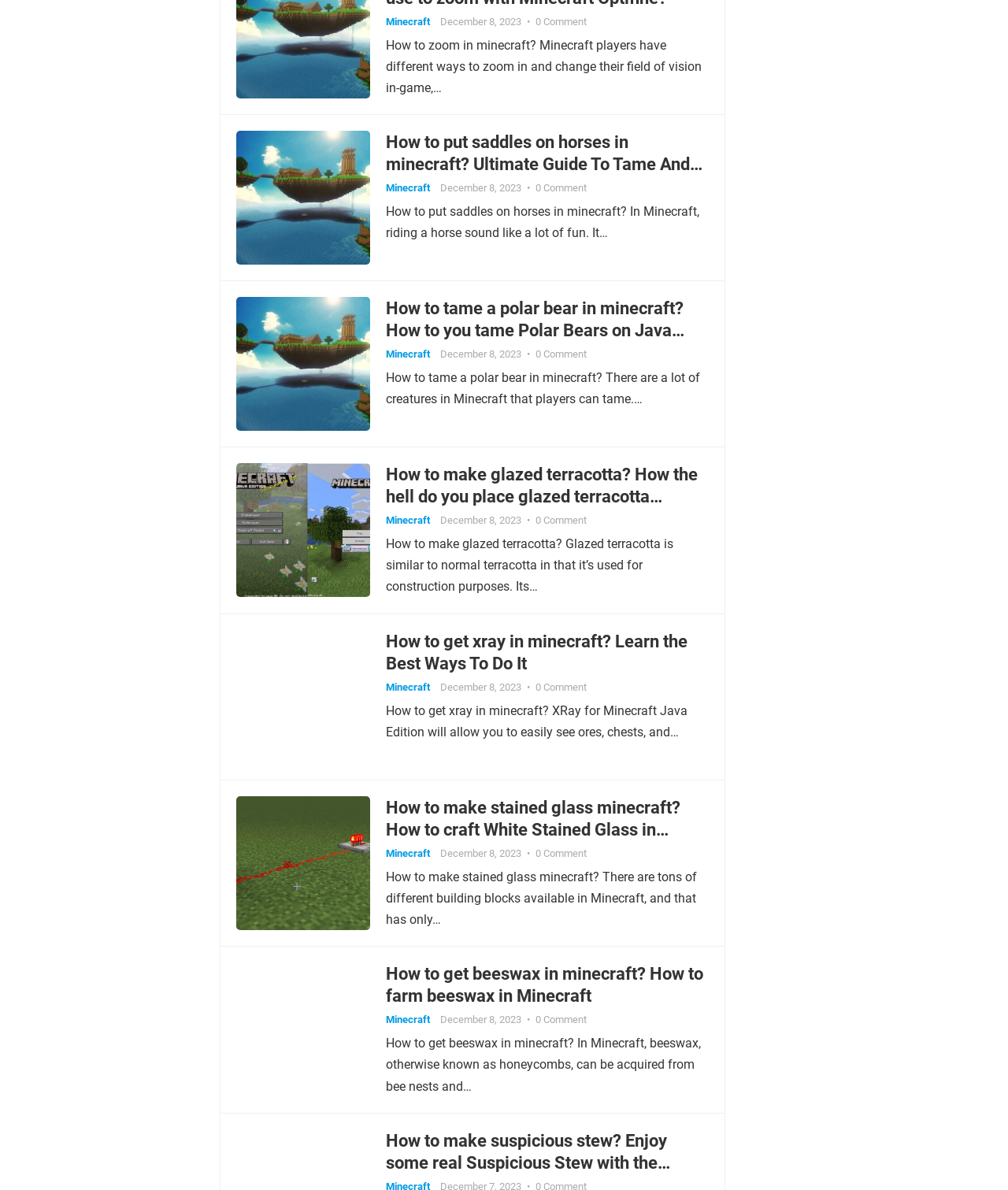Please determine the bounding box coordinates for the element that should be clicked to follow these instructions: "View the image 'How to make a minecraft repeater'".

[0.234, 0.389, 0.367, 0.502]